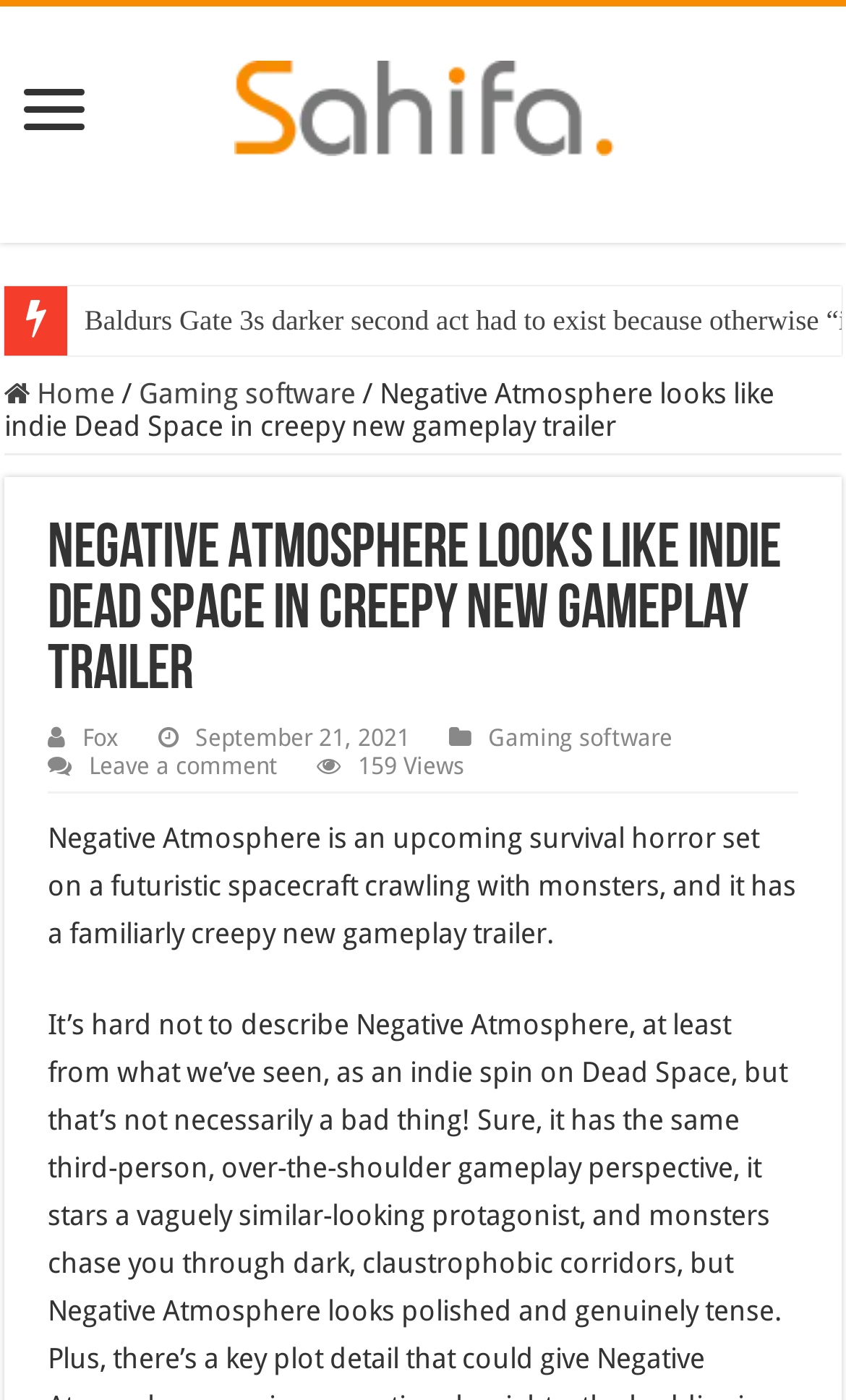Please provide the main heading of the webpage content.

Negative Atmosphere looks like indie Dead Space in creepy new gameplay trailer